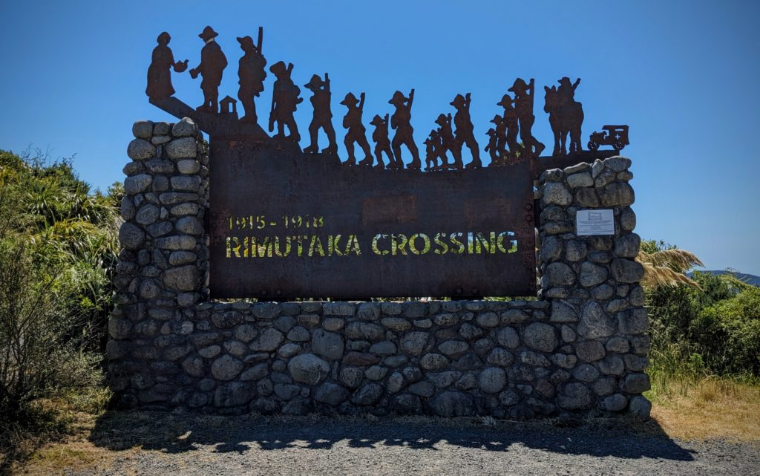What is the material of the monument's backdrop?
Please provide a comprehensive and detailed answer to the question.

The monument features a striking design with silhouettes of soldiers against a backdrop of rusted metal, which is a prominent element of the structure's design.